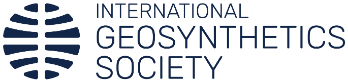What is the focus of the organization?
Answer the question based on the image using a single word or a brief phrase.

Geosynthetics field